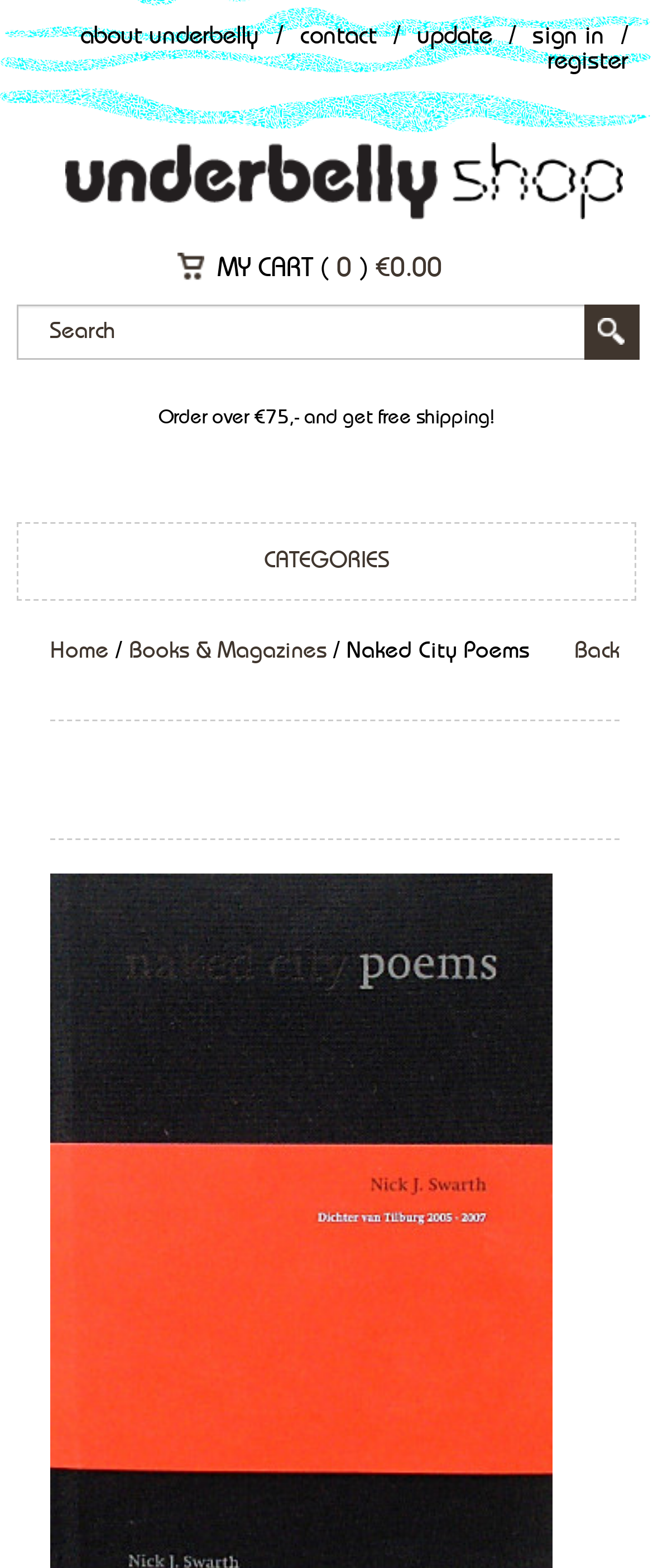How many categories are listed?
Using the information from the image, answer the question thoroughly.

I saw that there is only one category listed, which is 'CATEGORIES', and it has subcategories like 'Home', 'Books & Magazines', and 'Naked City Poems'.